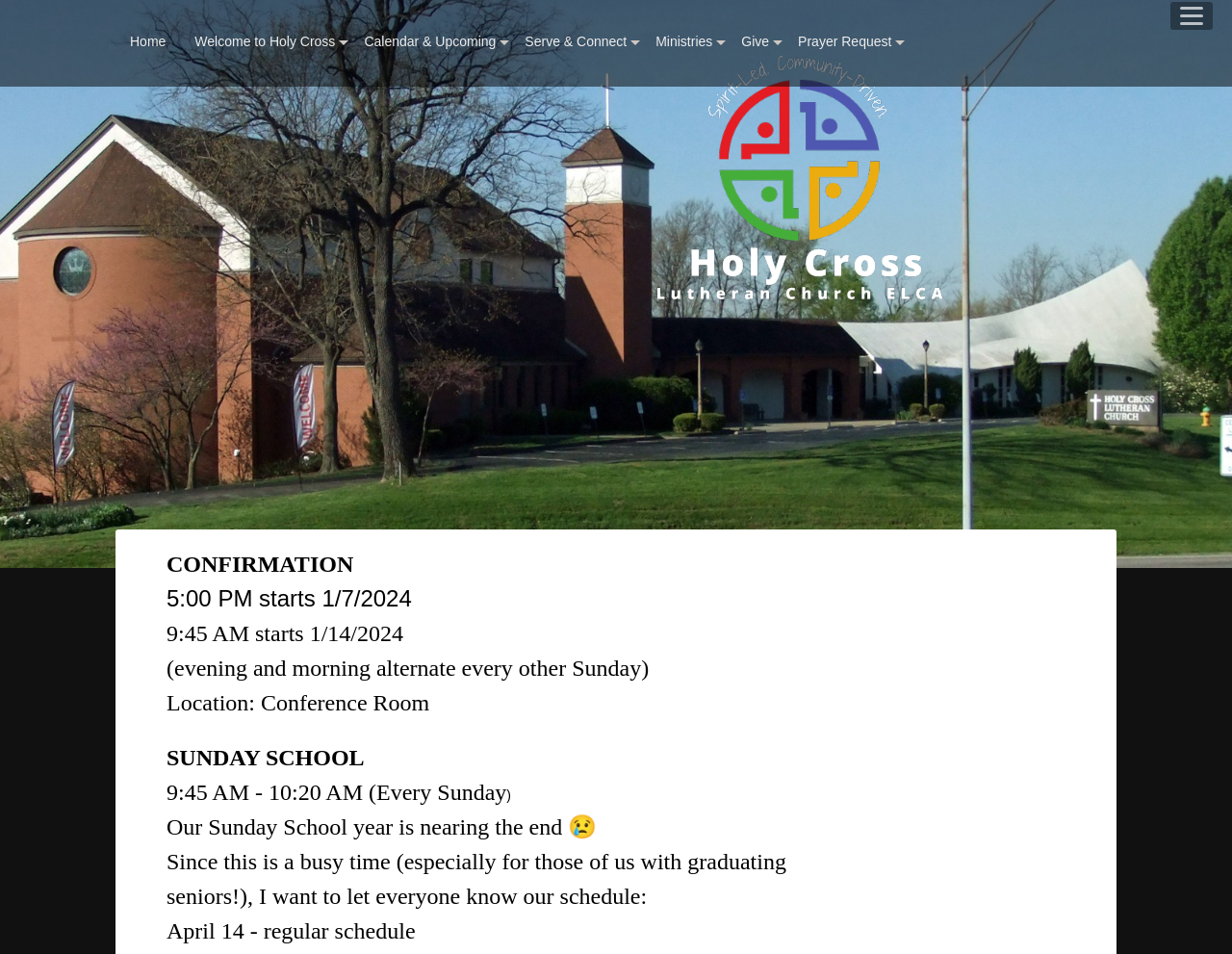What is the schedule for April 14?
Using the details shown in the screenshot, provide a comprehensive answer to the question.

The schedule for April 14 can be found in the StaticText element with the text 'April 14 - regular schedule'. This text is located within the image element with the description 'Holy Cross Lutheran Church ELCA Logo'.